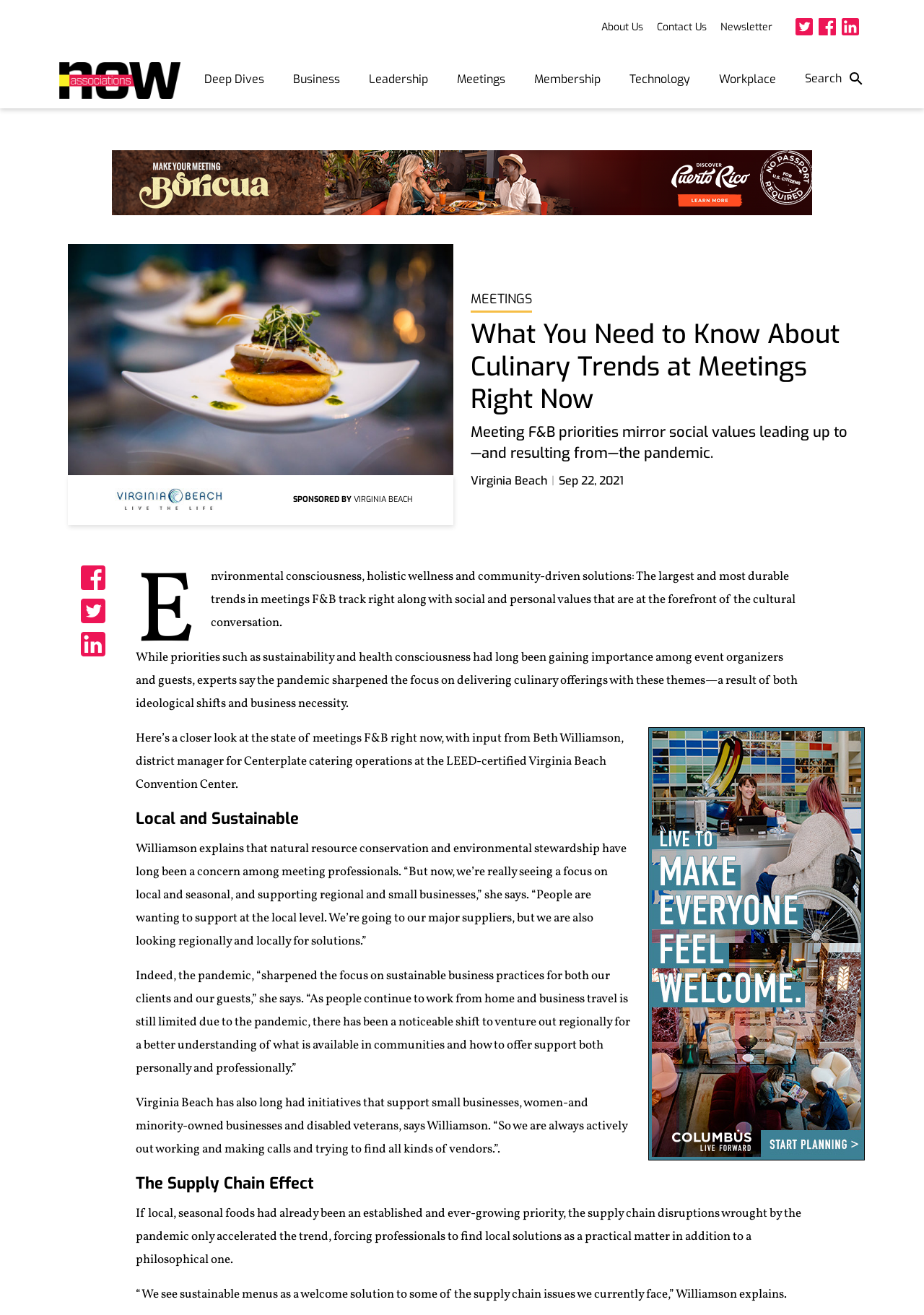Find the bounding box coordinates of the clickable element required to execute the following instruction: "Log in". Provide the coordinates as four float numbers between 0 and 1, i.e., [left, top, right, bottom].

None